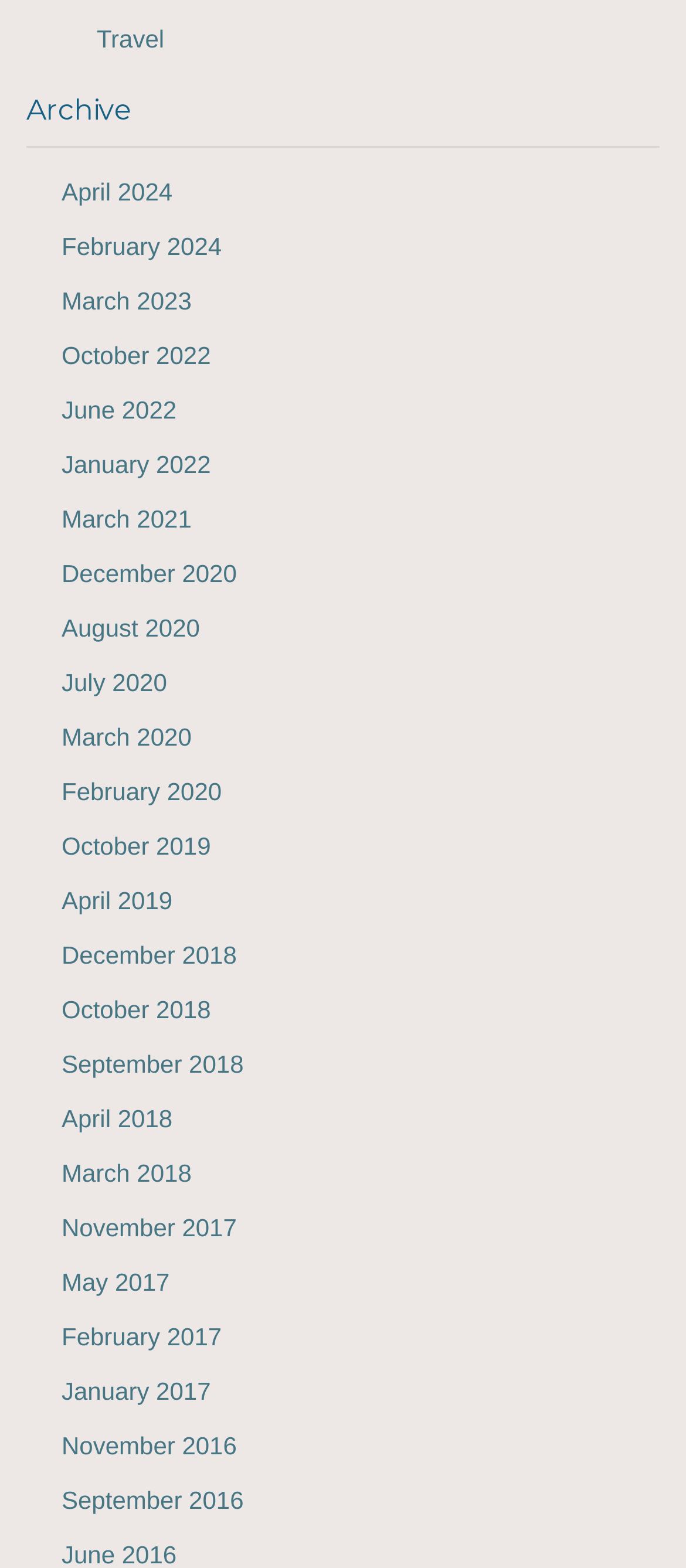What is the category of the webpage based on the heading?
Offer a detailed and exhaustive answer to the question.

The heading on the webpage is 'Archive', which suggests that the webpage is a collection of archived content, possibly blog posts or articles.